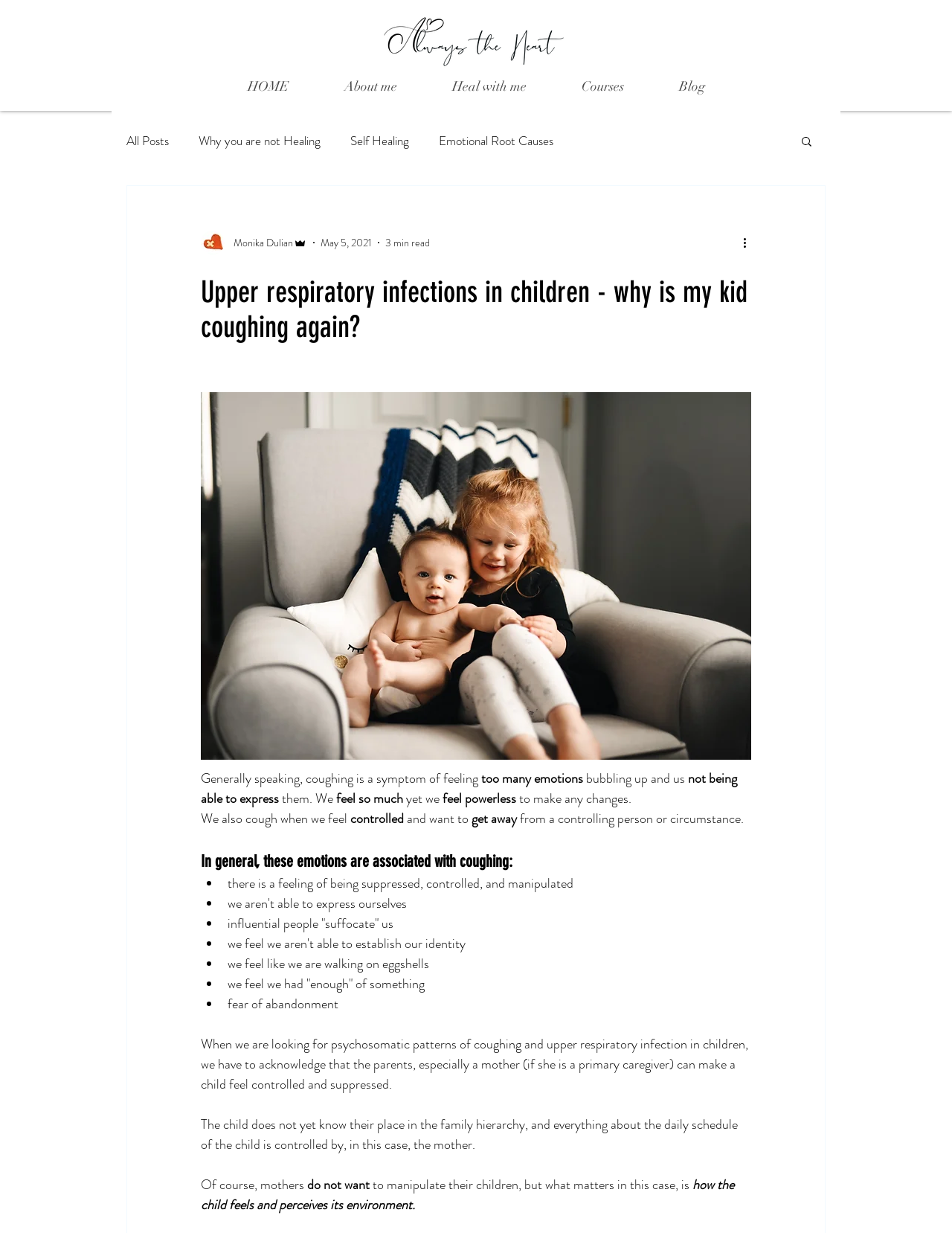Based on the element description: "Courses", identify the bounding box coordinates for this UI element. The coordinates must be four float numbers between 0 and 1, listed as [left, top, right, bottom].

[0.582, 0.055, 0.684, 0.085]